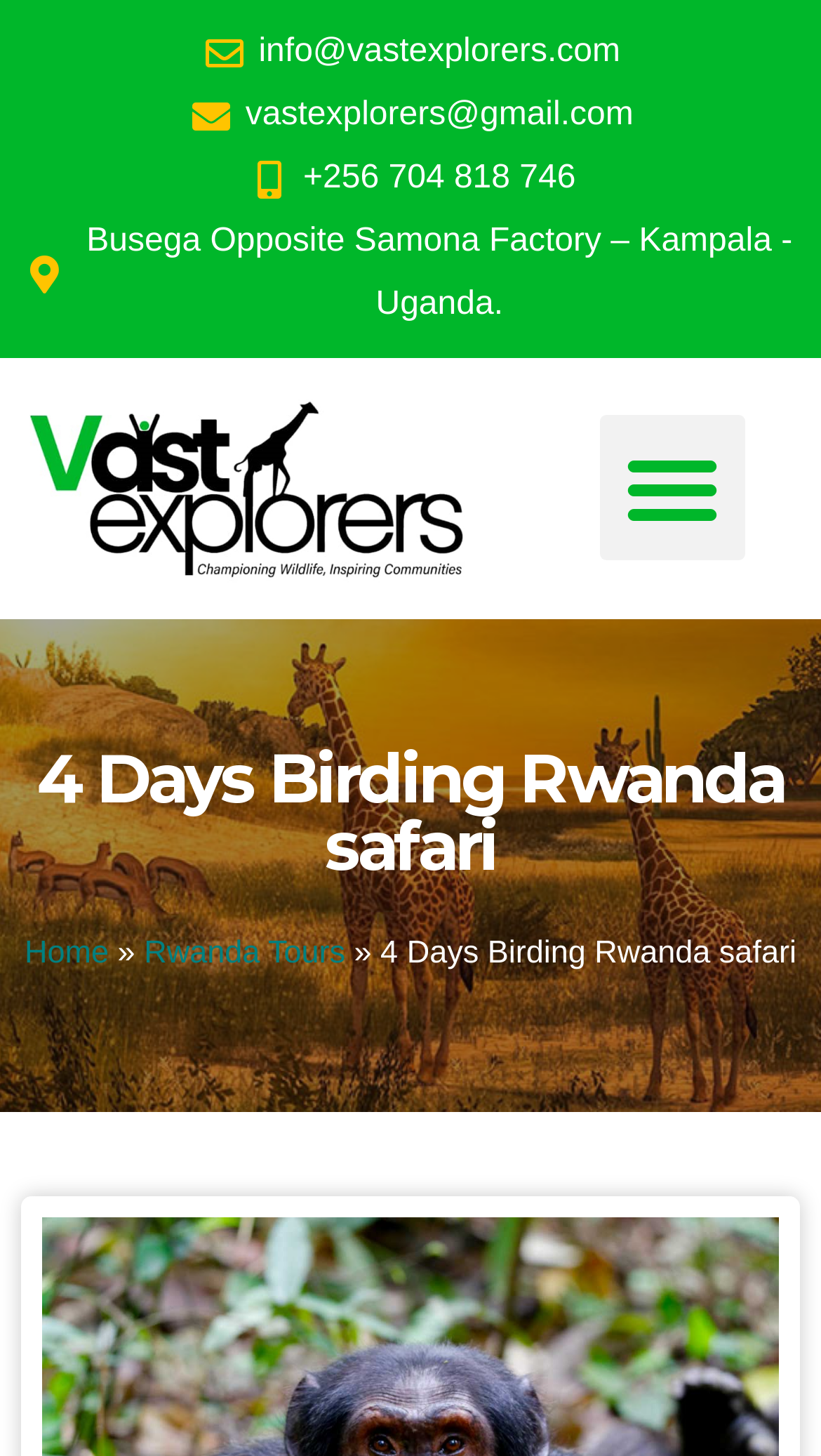Generate a comprehensive description of the webpage content.

The webpage appears to be a travel website, specifically showcasing a 4-day birding safari in Rwanda. At the top left corner, there is a logo of "Vast Explorers" accompanied by an image. Below the logo, there is a section containing contact information, including two email addresses, a phone number, and a physical address in Kampala, Uganda.

To the right of the contact information, there is a menu toggle button. Above the menu toggle button, the title "4 Days Birding Rwanda safari" is prominently displayed. Below the title, there is a navigation menu with links to "Home" and "Rwanda Tours", separated by a "»" symbol.

The webpage seems to be focused on providing information about the 4-day birding safari, with the title and contact information taking center stage. The layout is clean, with a clear hierarchy of elements, making it easy to navigate and find the necessary information.